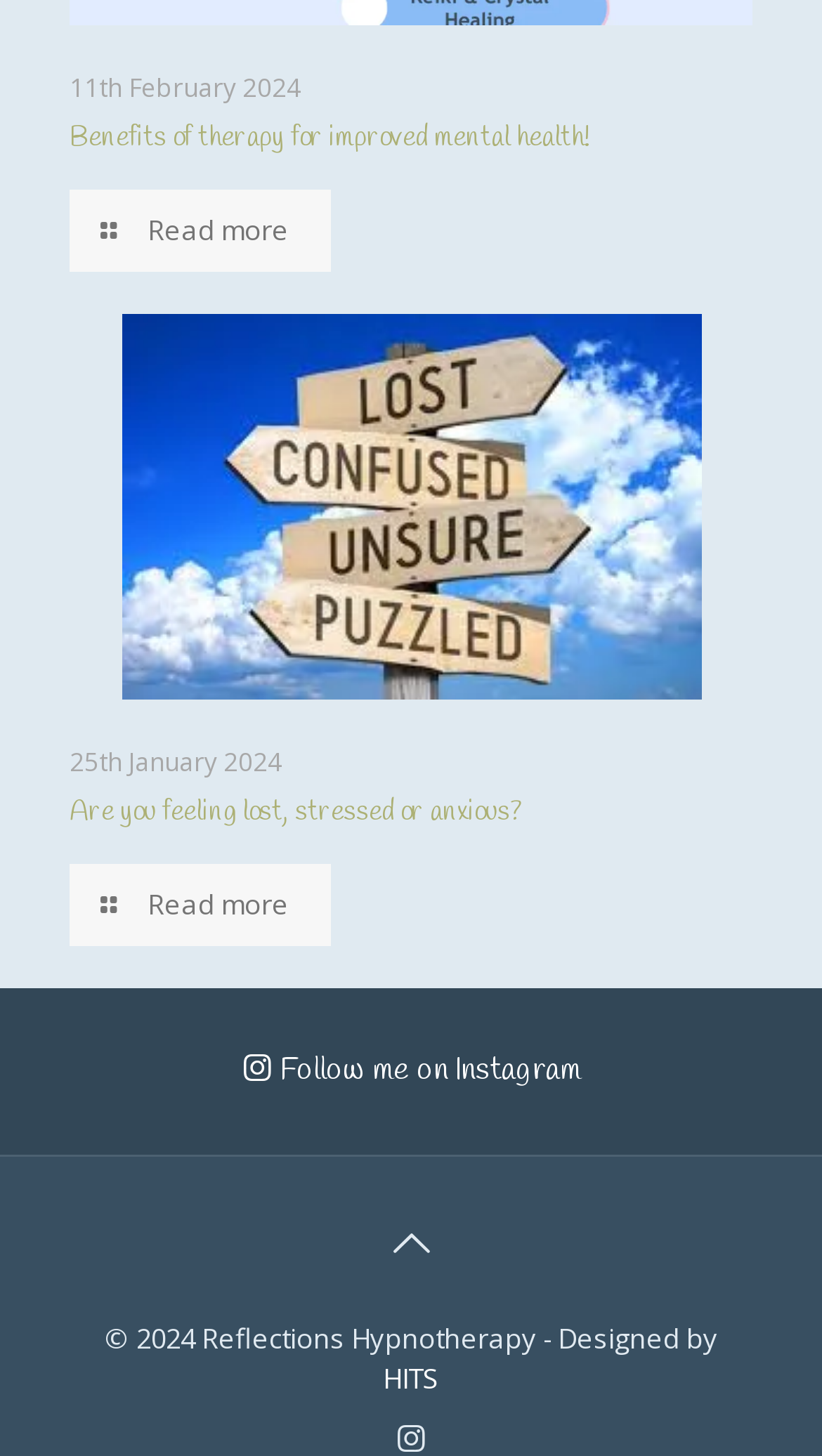Identify the bounding box coordinates of the region I need to click to complete this instruction: "Follow the link to learn about feeling lost, stressed or anxious".

[0.085, 0.546, 0.636, 0.571]